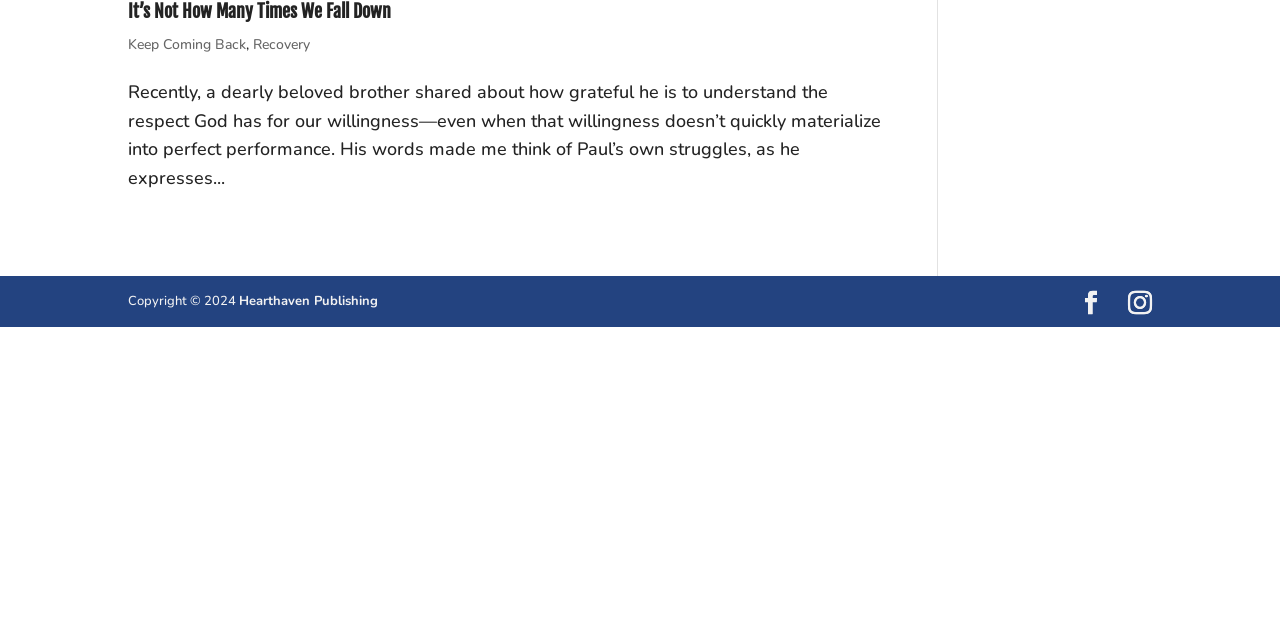Please specify the bounding box coordinates in the format (top-left x, top-left y, bottom-right x, bottom-right y), with values ranging from 0 to 1. Identify the bounding box for the UI component described as follows: facebook

[0.843, 0.455, 0.862, 0.5]